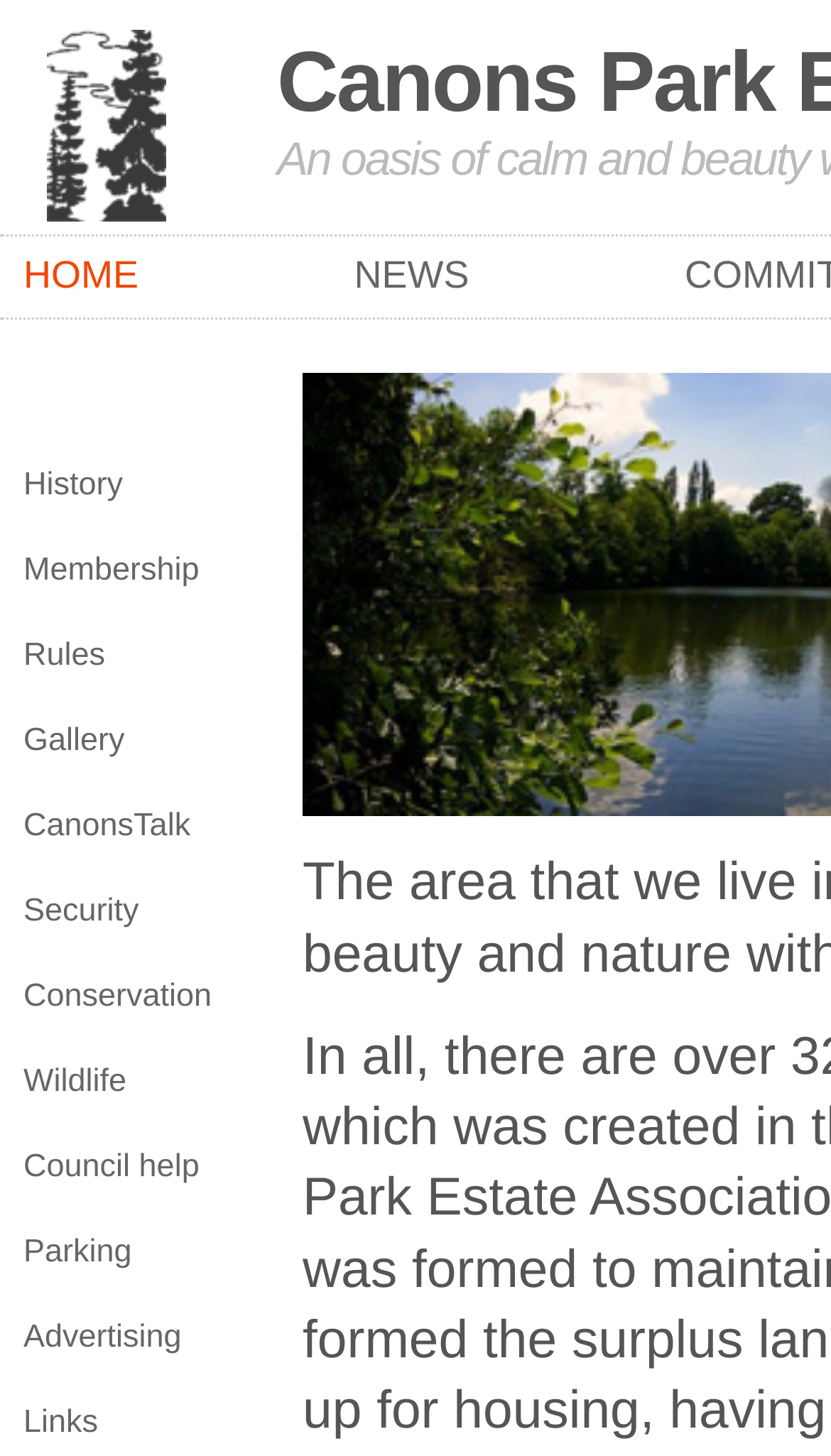Generate a thorough caption that explains the contents of the webpage.

The webpage is the homepage of CPEL, featuring a prominent image at the top left corner, taking up about 20% of the screen width and 15% of the screen height. 

Below the image, there is a horizontal navigation menu with 11 links, starting from the top left. The links are arranged in a vertical column, with the "HOME" link at the top, followed by "NEWS", and then a series of links including "History", "Membership", "Rules", "Gallery", "CanonsTalk", "Security", "Conservation", "Wildlife", "Council help", "Parking", and "Advertising", ending with the "Links" link at the bottom. 

Each link is positioned closely together, with a small gap in between, and they occupy about 30% of the screen width. There is a small, non-descriptive text element, "\xa0", situated to the right of the "HOME" link, but it does not appear to provide any meaningful information.